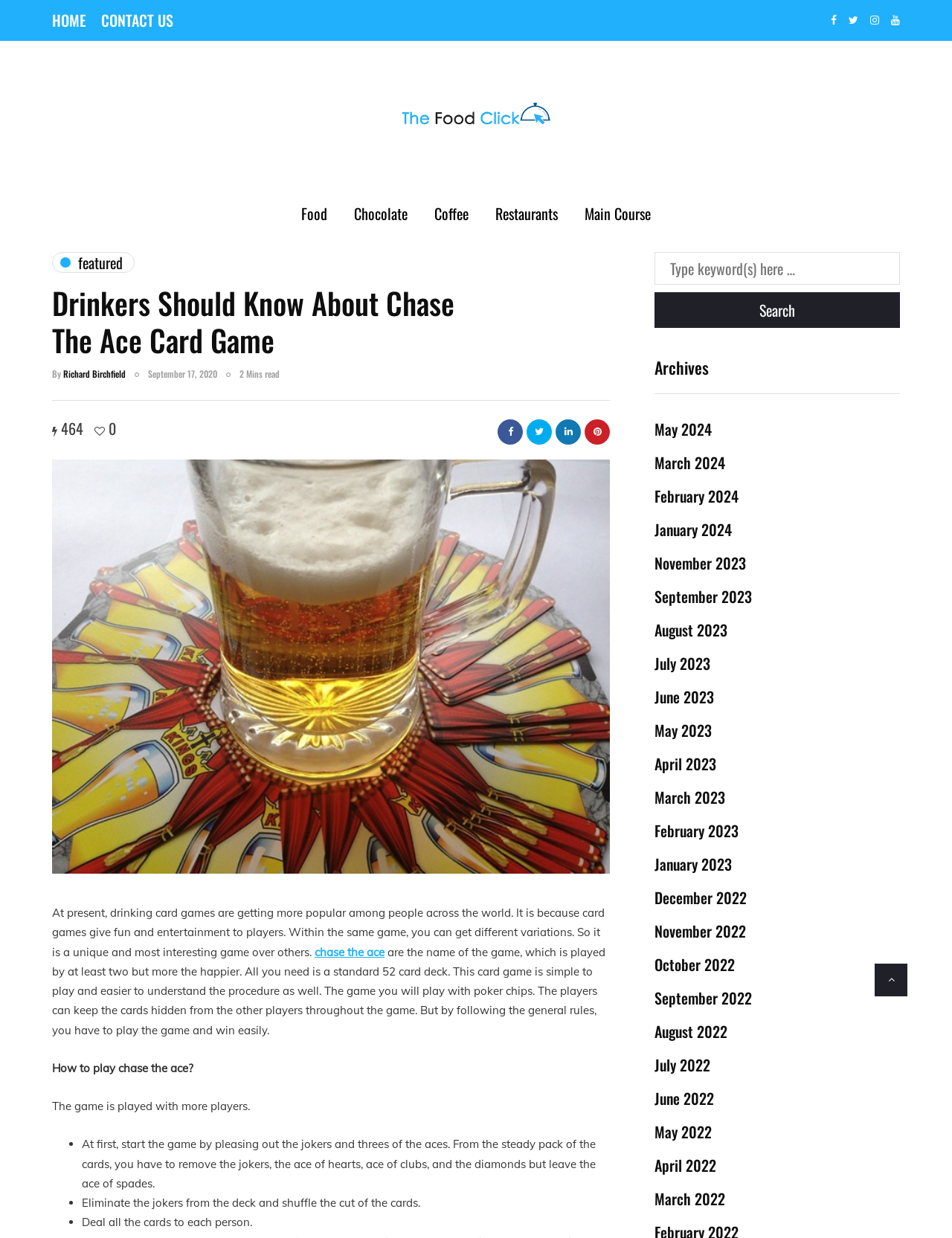Give a detailed account of the webpage.

This webpage is about drinking card games, specifically the Chase the Ace card game. At the top, there are several social media links and a navigation menu with links to "HOME", "CONTACT US", and other categories like "Food" and "Restaurants". Below the navigation menu, there is a heading that reads "Drinkers Should Know About Chase The Ace Card Game" followed by the author's name, "Richard Birchfield", and the date "September 17, 2020". 

The main content of the webpage is divided into sections. The first section explains the popularity of drinking card games and how they provide fun and entertainment to players. The second section introduces the Chase the Ace card game, describing it as a simple game to play and understand. 

Below this introduction, there is a section titled "How to play chase the ace?" which provides step-by-step instructions on how to play the game. The instructions are presented in a list format with bullet points. 

On the right side of the webpage, there is a search bar and a section titled "Archives" which lists links to various months and years, likely archives of past articles or posts. At the bottom of the webpage, there is a "Scroll to top" link.